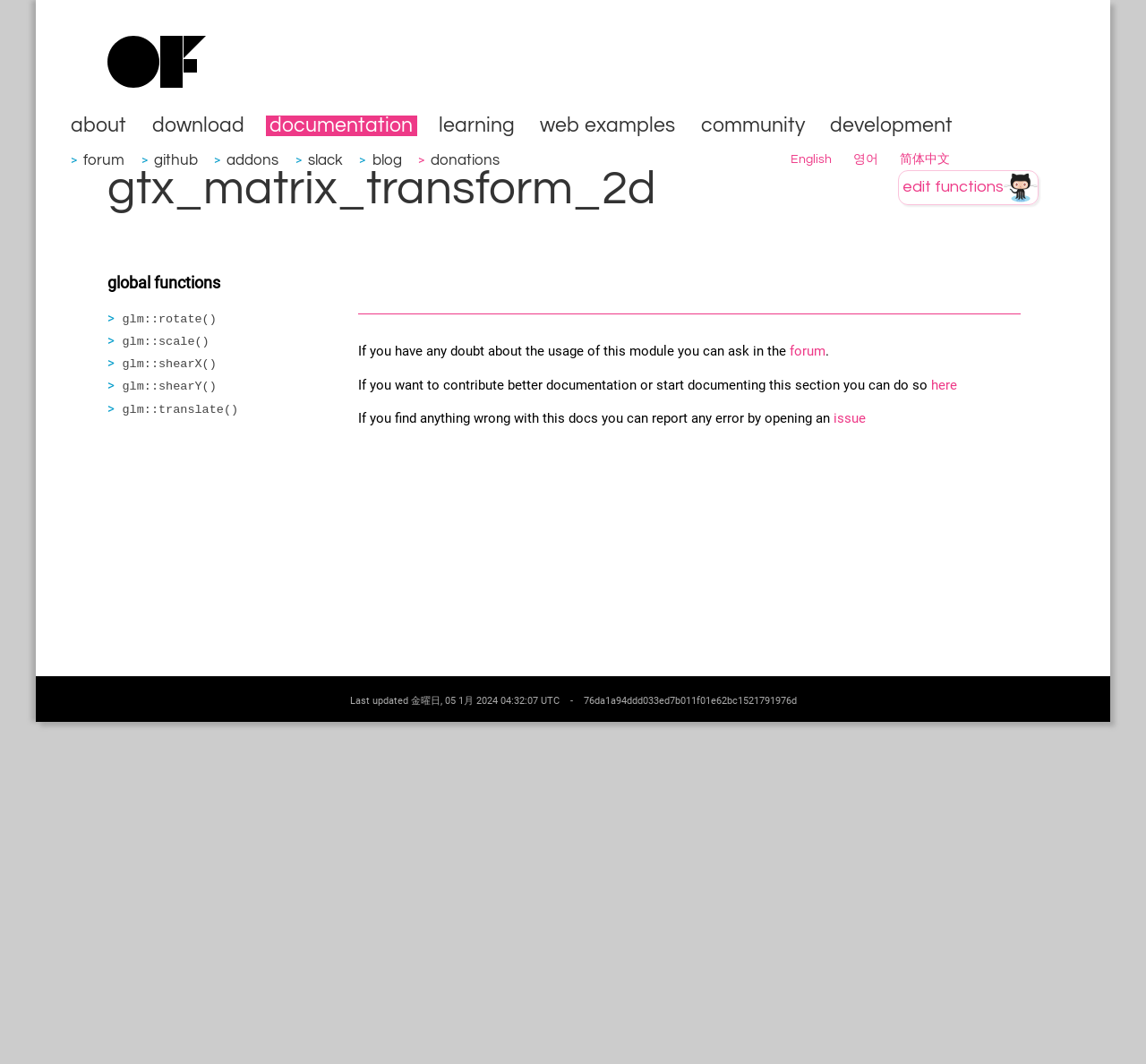Identify the bounding box for the UI element described as: "web examples". The coordinates should be four float numbers between 0 and 1, i.e., [left, top, right, bottom].

[0.468, 0.108, 0.593, 0.128]